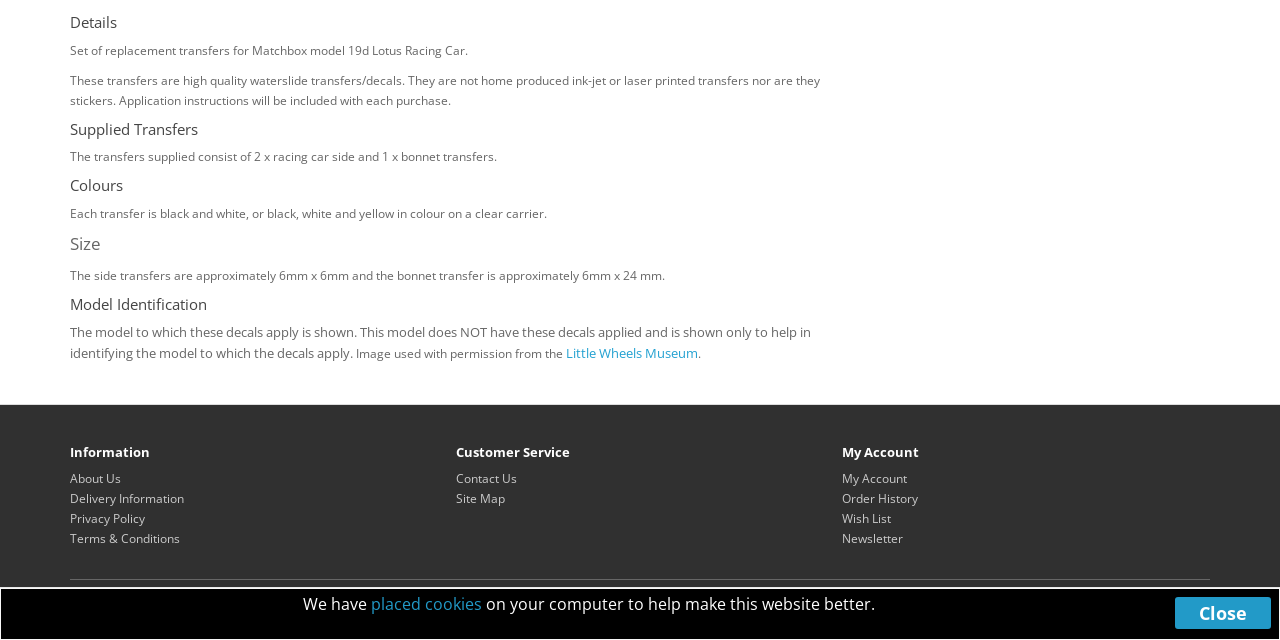Find the bounding box of the web element that fits this description: "ASTERIA".

None